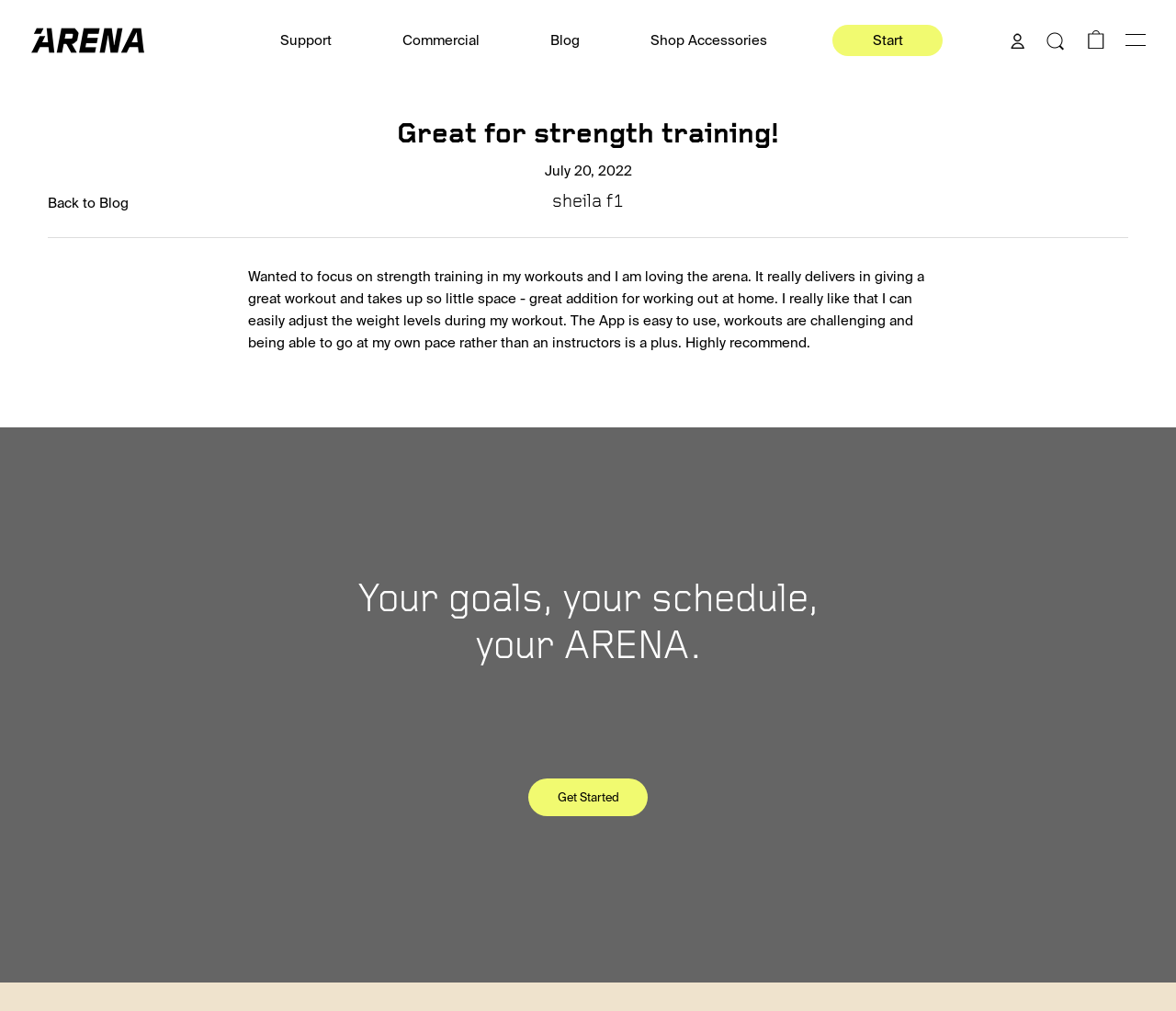Please find the bounding box coordinates of the section that needs to be clicked to achieve this instruction: "View Cart".

[0.92, 0.026, 0.944, 0.054]